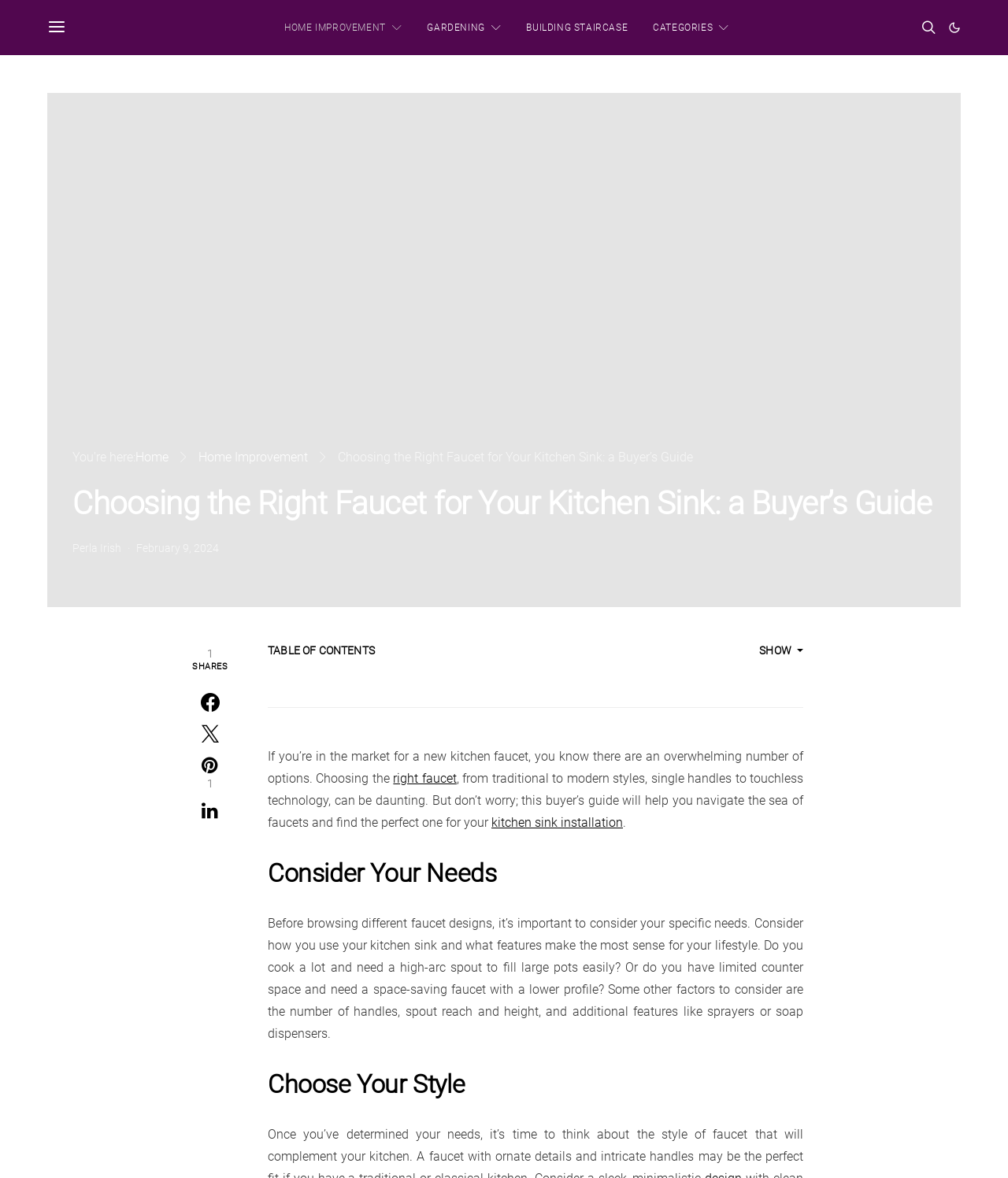Please determine the bounding box coordinates of the element to click on in order to accomplish the following task: "go to the 'CONTACT US' page". Ensure the coordinates are four float numbers ranging from 0 to 1, i.e., [left, top, right, bottom].

None